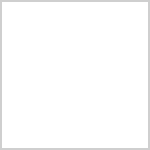What is the overall experience of the hike?
From the screenshot, supply a one-word or short-phrase answer.

Difficult and rewarding